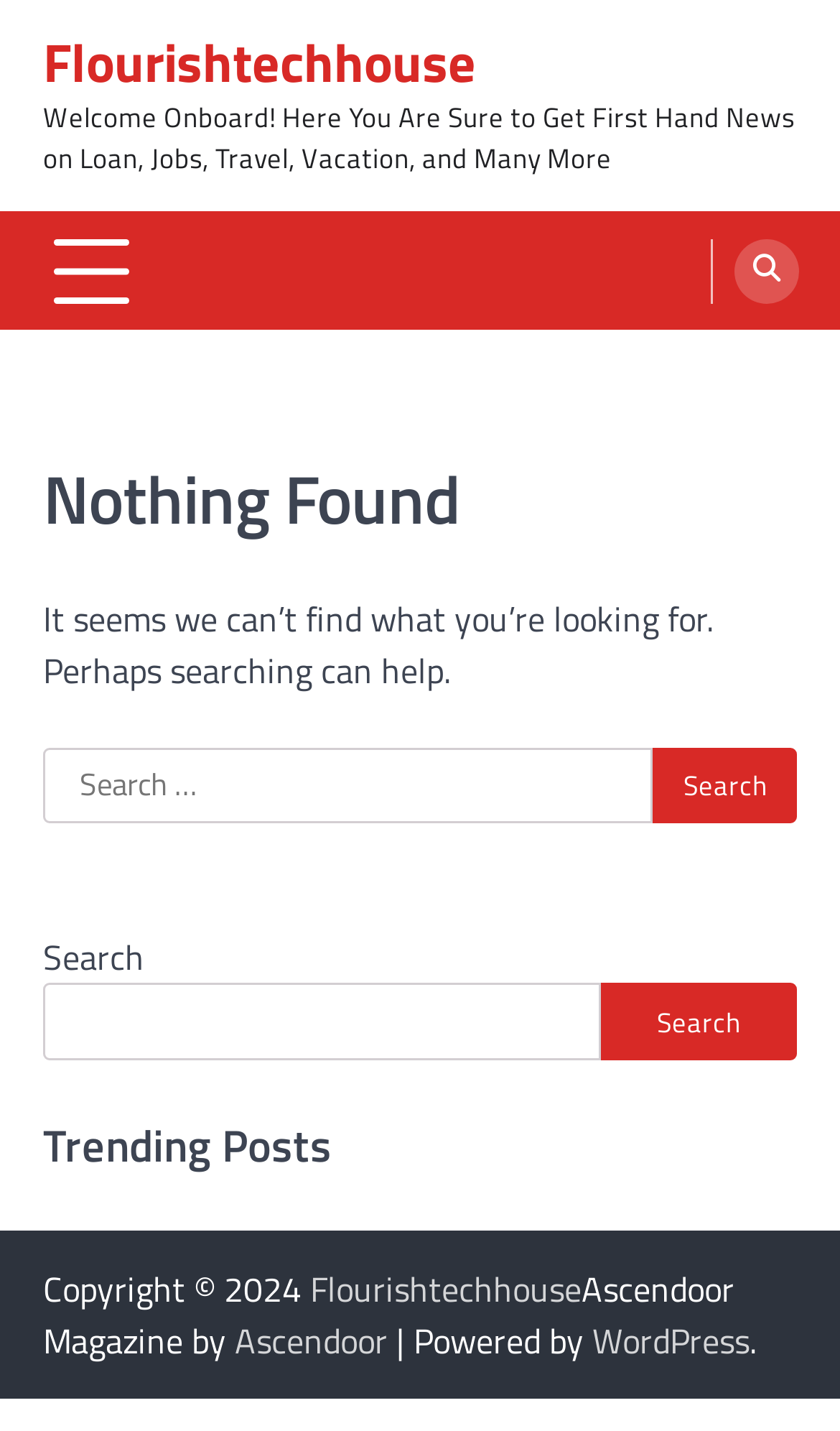Please find and report the bounding box coordinates of the element to click in order to perform the following action: "Search for something". The coordinates should be expressed as four float numbers between 0 and 1, in the format [left, top, right, bottom].

[0.051, 0.522, 0.778, 0.576]